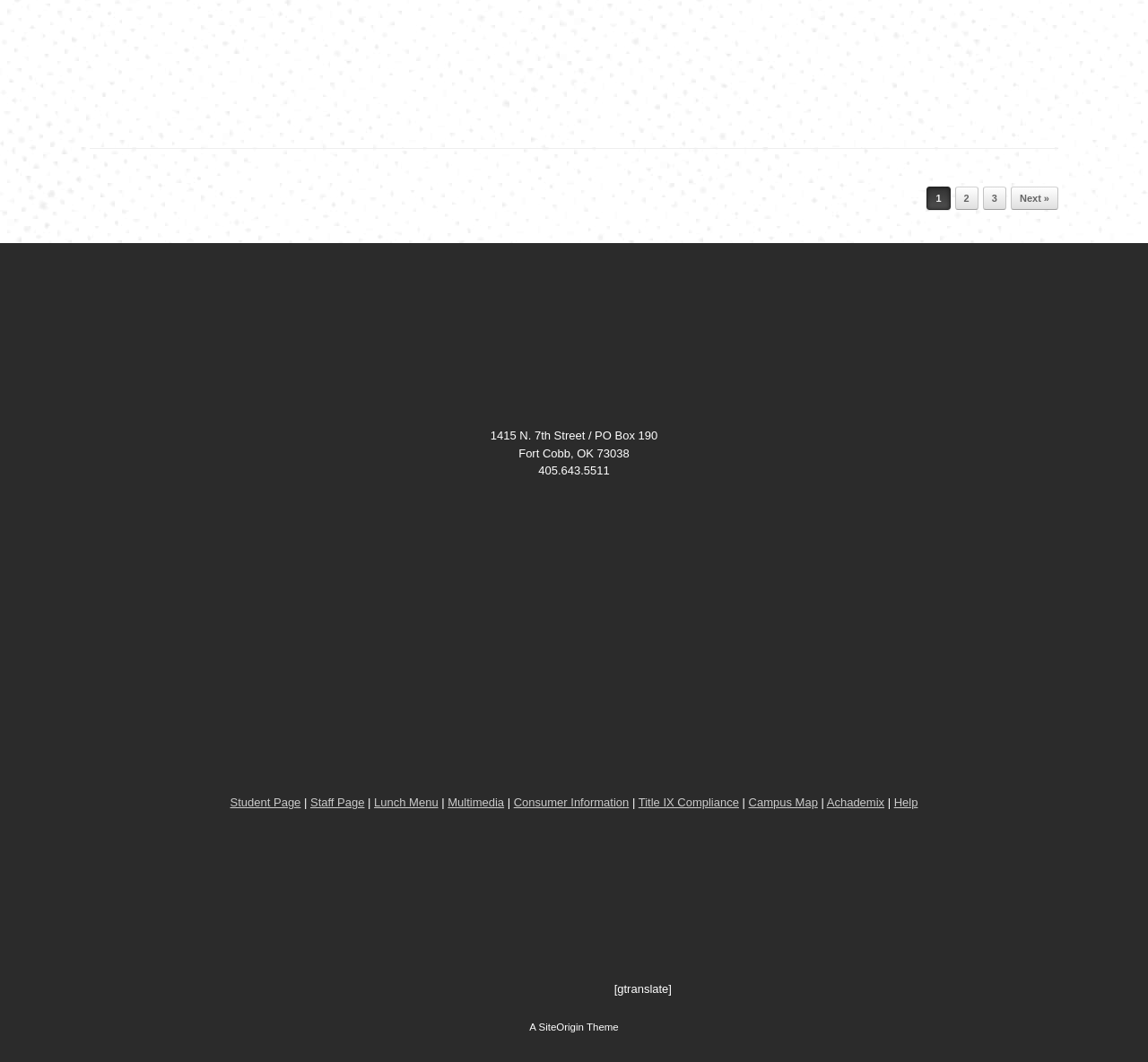Kindly determine the bounding box coordinates for the area that needs to be clicked to execute this instruction: "Click on the '2' page".

[0.832, 0.176, 0.852, 0.198]